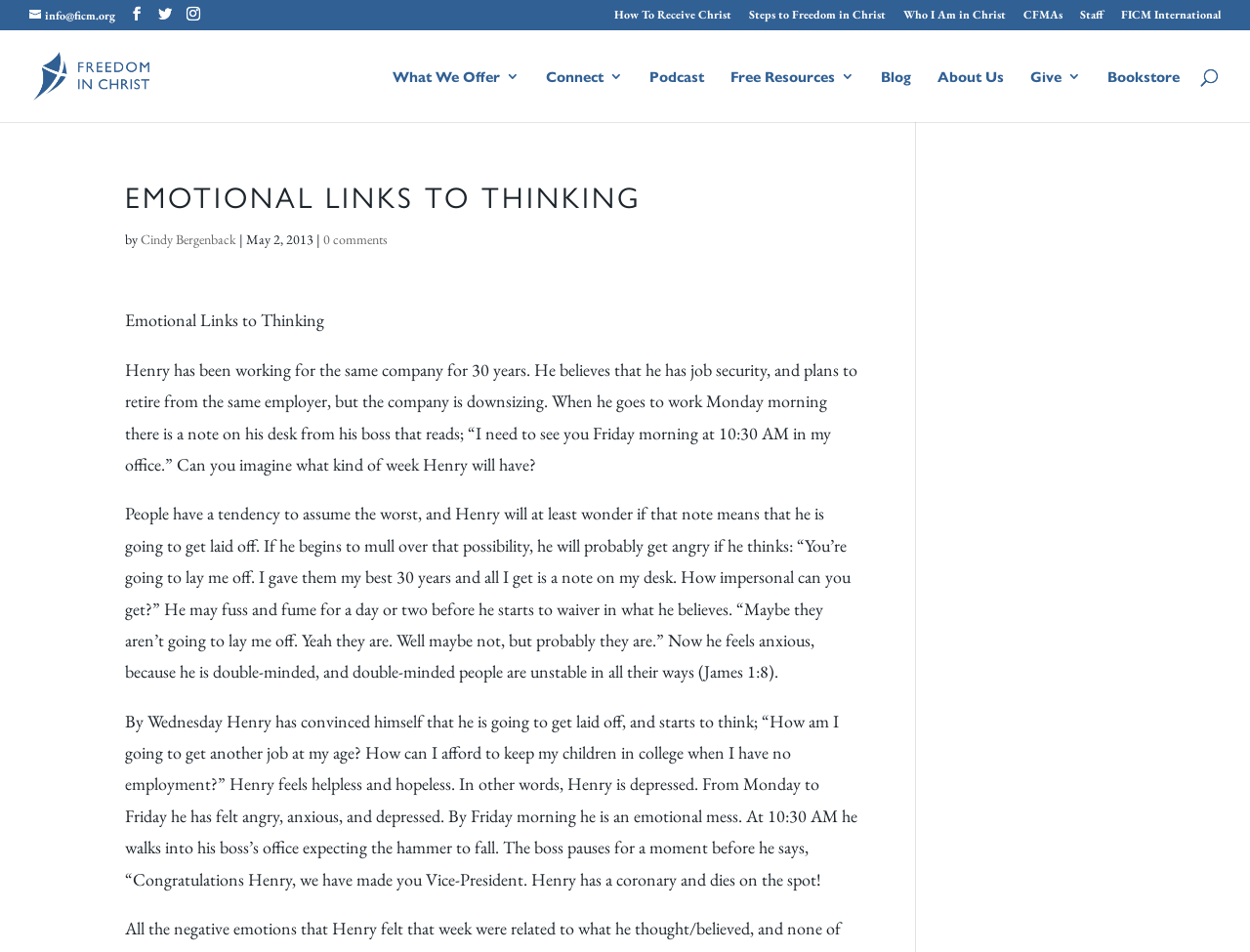How many links are in the top navigation bar?
Look at the image and provide a detailed response to the question.

I counted the links in the top navigation bar, starting from 'How To Receive Christ' to 'FICM International', and found 9 links.